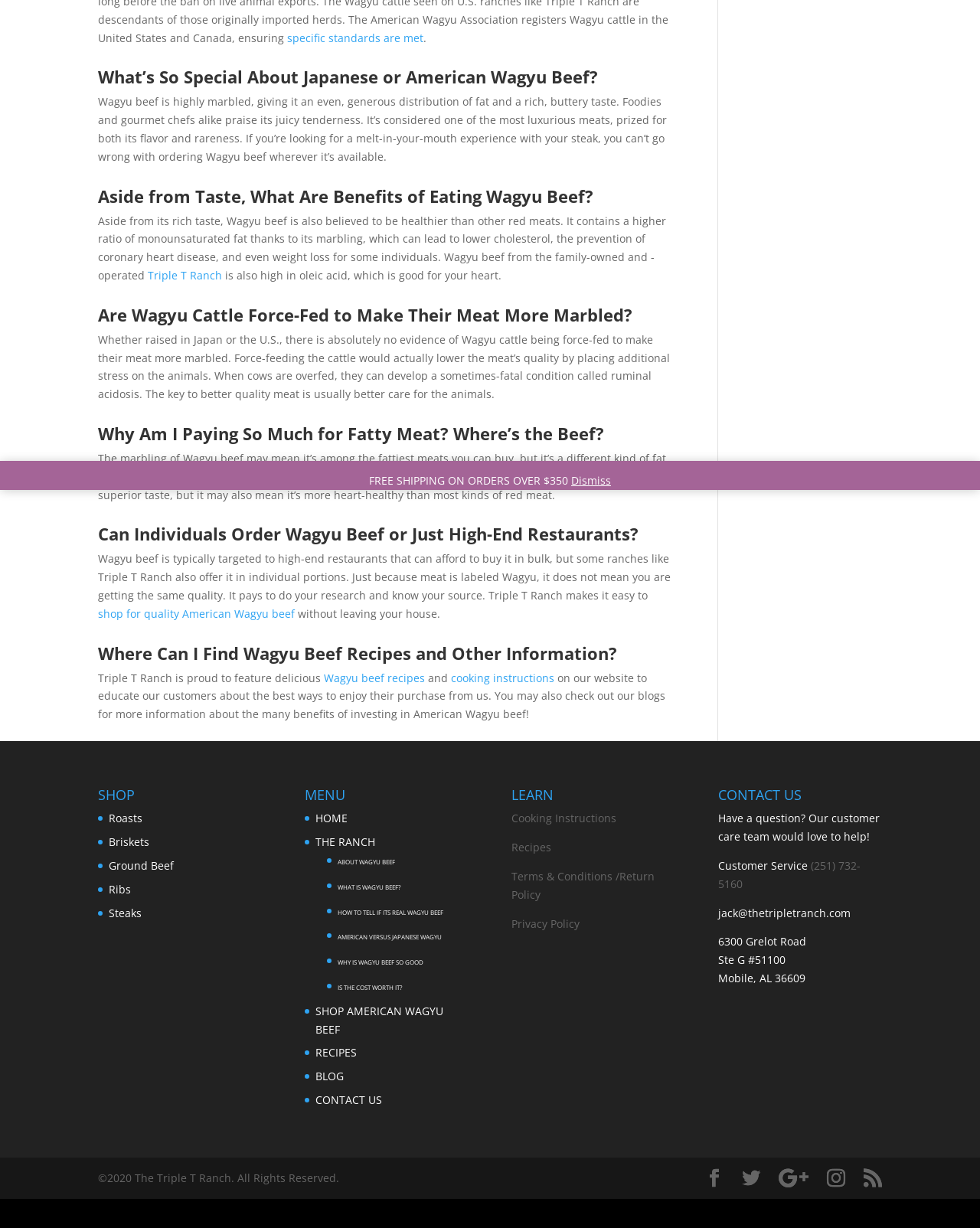Provide the bounding box coordinates of the HTML element this sentence describes: "SHOP AMERICAN WAGYU BEEF". The bounding box coordinates consist of four float numbers between 0 and 1, i.e., [left, top, right, bottom].

[0.322, 0.817, 0.452, 0.844]